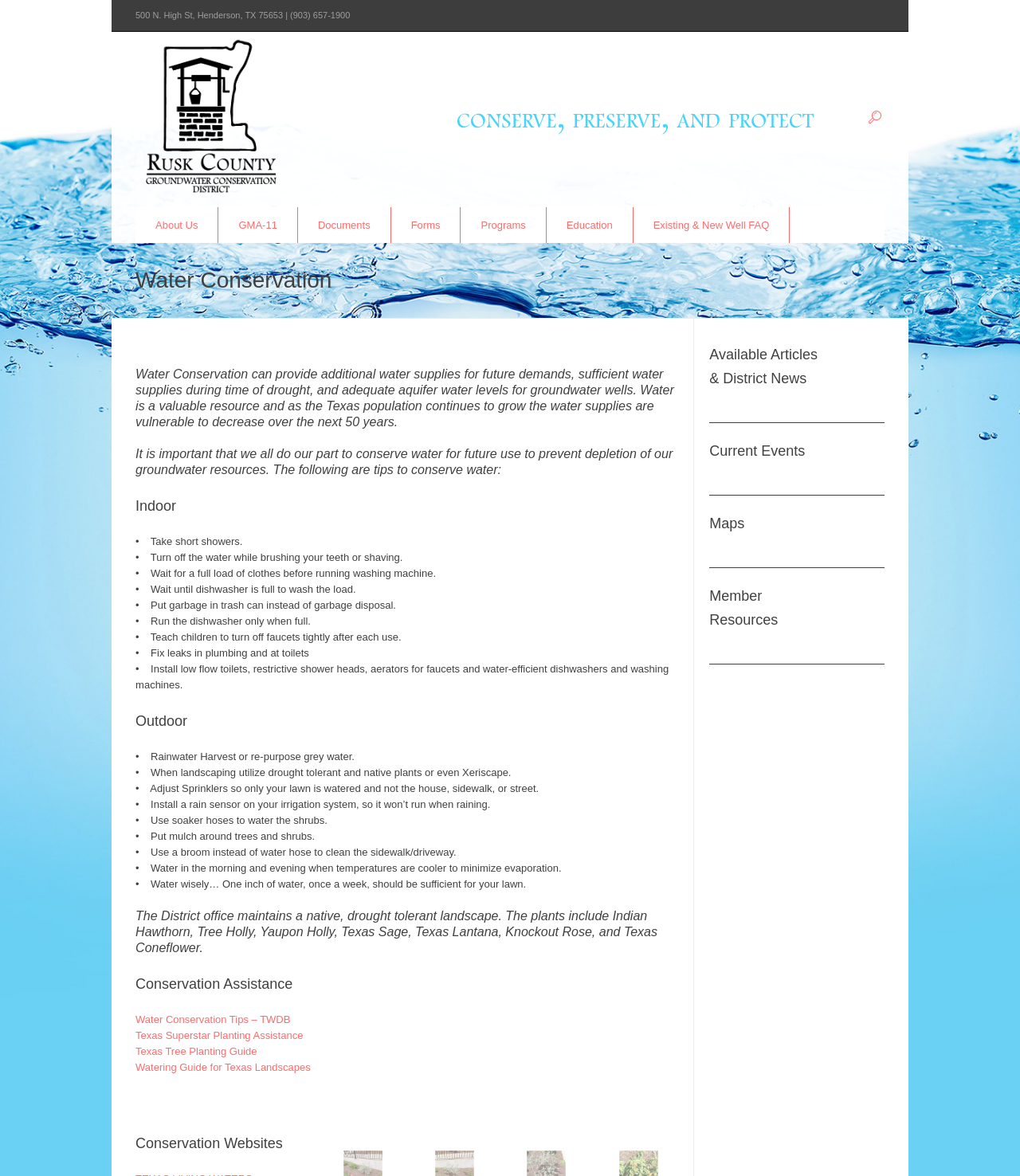Find the bounding box coordinates for the HTML element described as: "Maps". The coordinates should consist of four float values between 0 and 1, i.e., [left, top, right, bottom].

[0.696, 0.435, 0.867, 0.455]